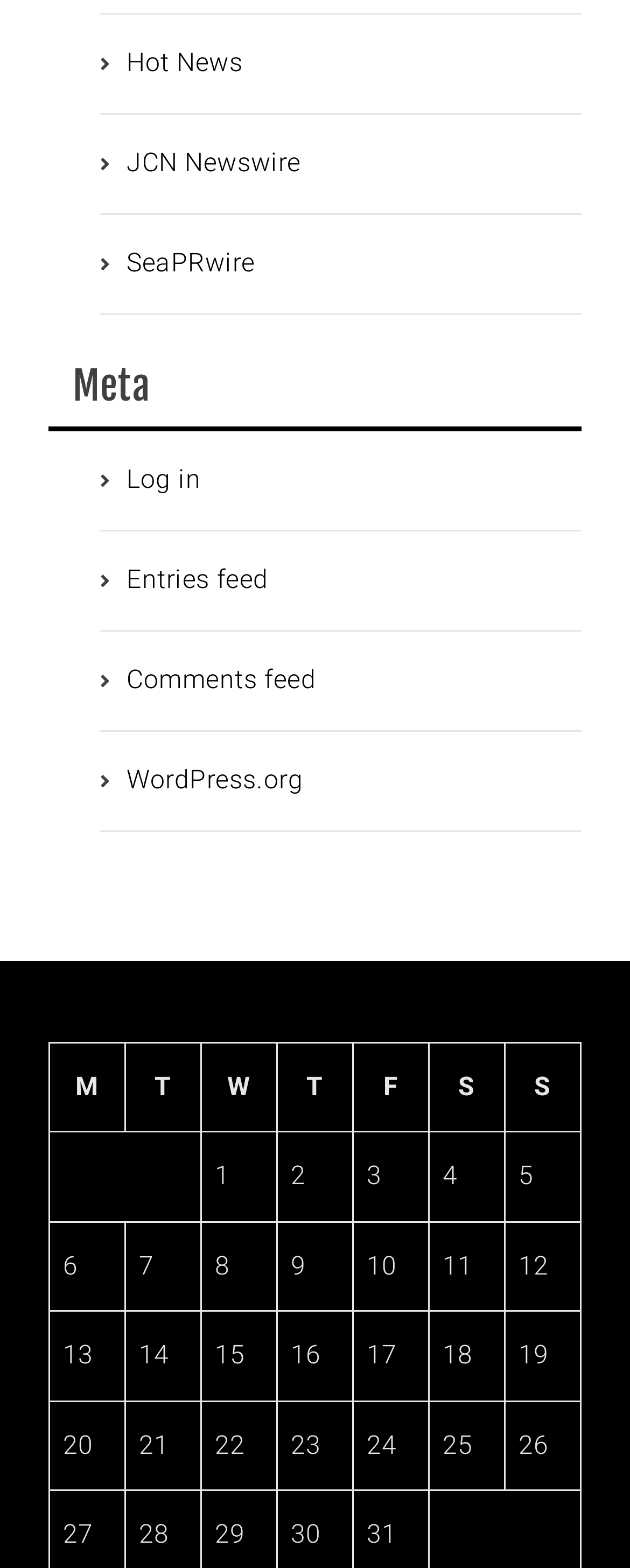What is the purpose of the links in the grid?
Refer to the image and provide a concise answer in one word or phrase.

To view posts